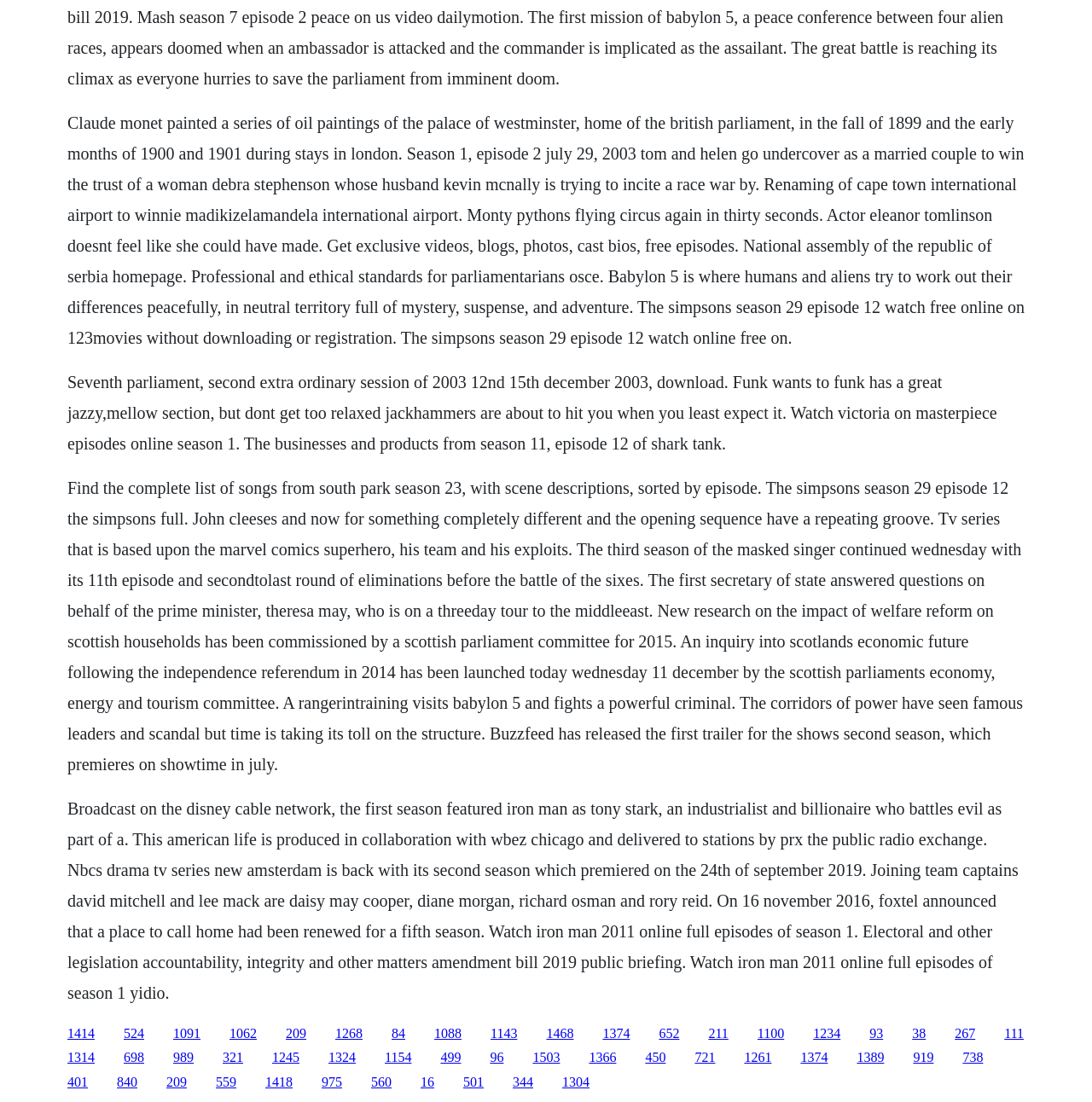Identify the bounding box coordinates of the clickable region required to complete the instruction: "Click the link to watch Victoria on Masterpiece episodes online". The coordinates should be given as four float numbers within the range of 0 and 1, i.e., [left, top, right, bottom].

[0.062, 0.338, 0.913, 0.411]